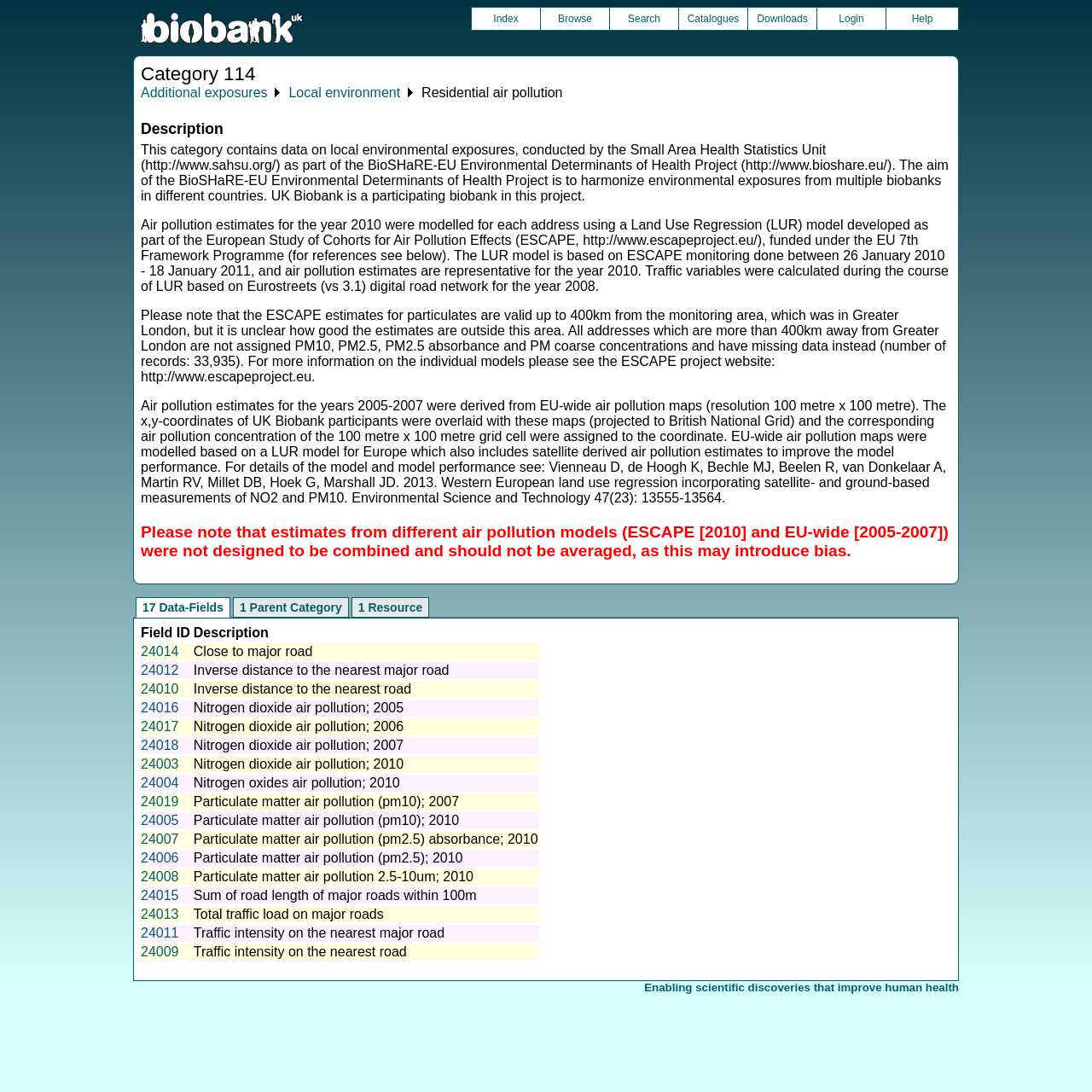Bounding box coordinates are specified in the format (top-left x, top-left y, bottom-right x, bottom-right y). All values are floating point numbers bounded between 0 and 1. Please provide the bounding box coordinate of the region this sentence describes: Close to major road

[0.177, 0.59, 0.286, 0.603]